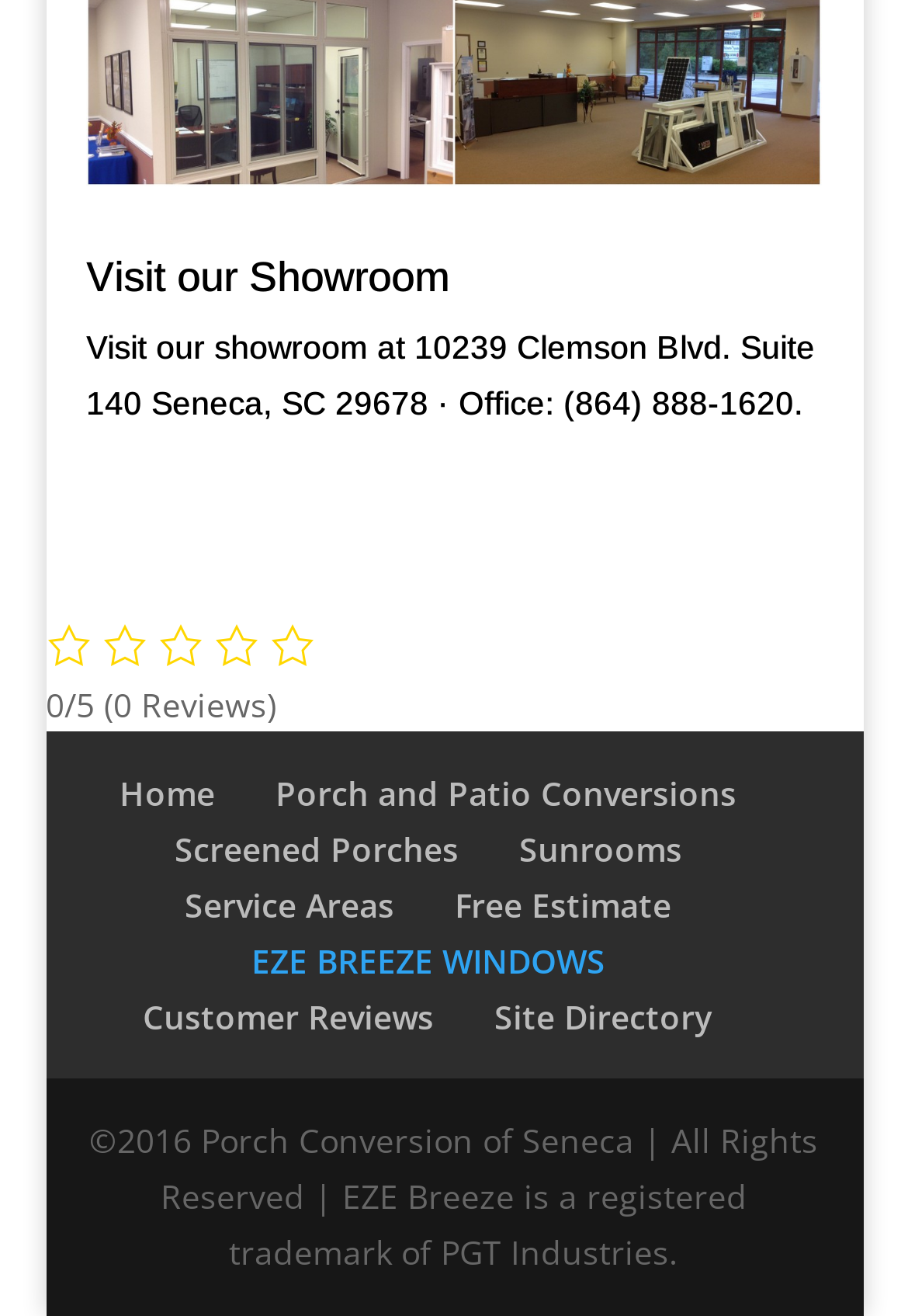Please study the image and answer the question comprehensively:
How many reviews are there?

I found the number of reviews by looking at the StaticText element with the text '0/5' which is a child of the Root Element, and another StaticText element with the text '(0 Reviews)' which is also a child of the Root Element.